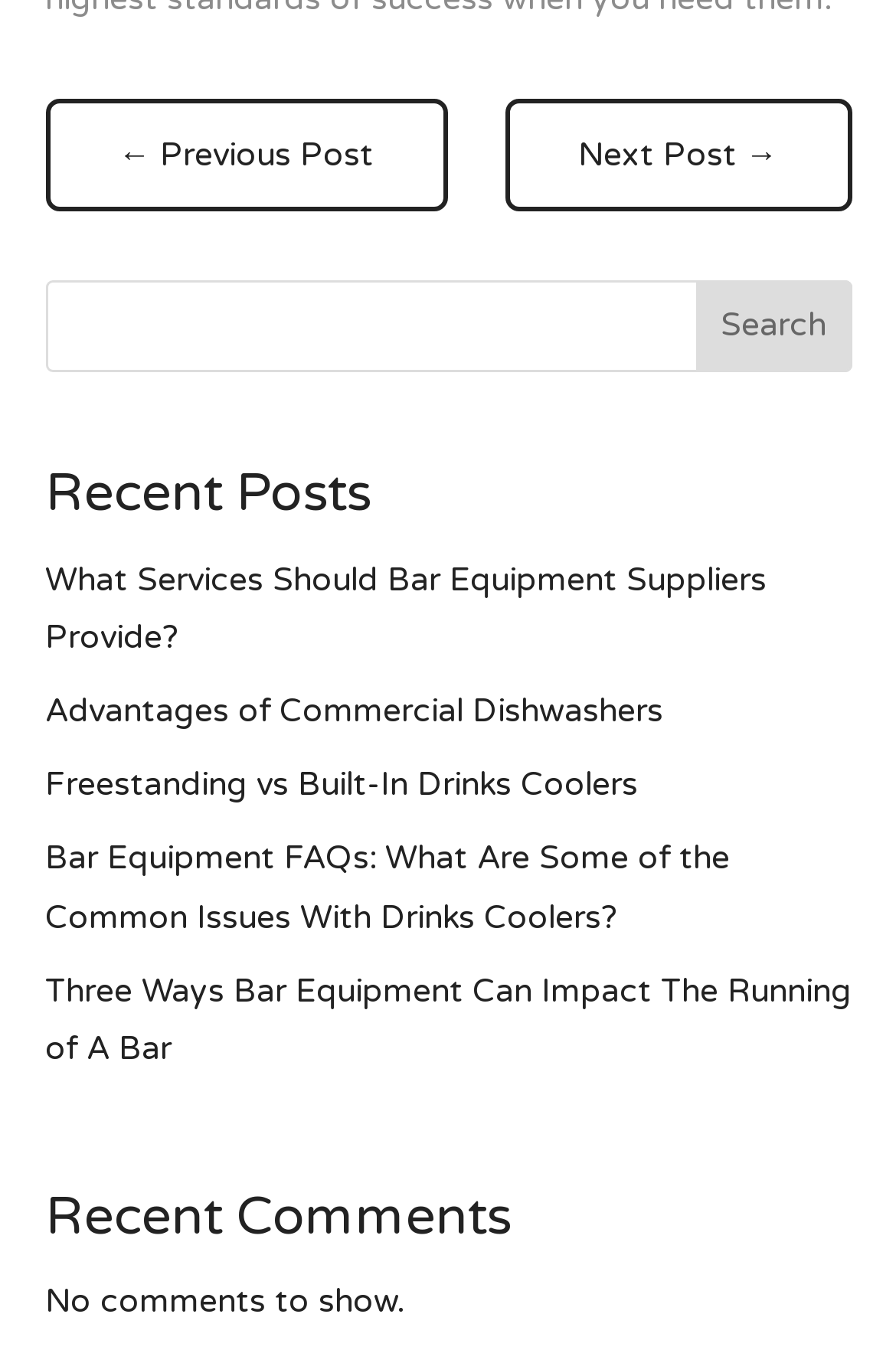Is there a search function on the page?
Please look at the screenshot and answer using one word or phrase.

Yes